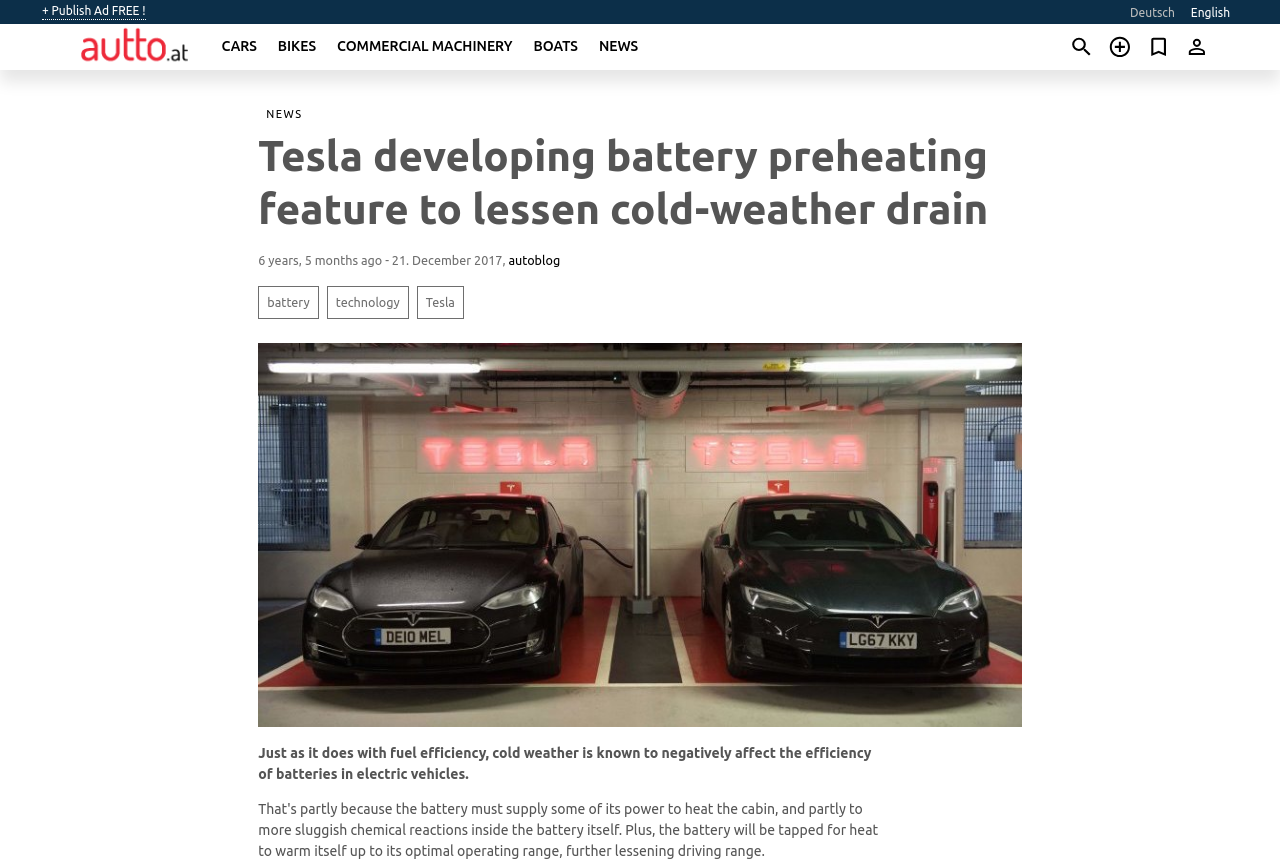Provide an in-depth caption for the webpage.

This webpage appears to be a news article about Tesla developing a battery preheating feature to improve efficiency in cold weather. At the top left, there is a link to publish an ad for free. On the top right, there are language options, including Deutsch and English. Below the language options, there is a link to "autto.at - car sale Austria" with an accompanying image.

The main navigation menu is located below, with links to different categories such as CARS, BIKES, COMMERCIAL MACHINERY, BOATS, and NEWS. To the right of the navigation menu, there is a link to check bookmarked ads.

The main content of the webpage is divided into two sections. The top section has a heading that matches the title of the webpage, "Tesla developing battery preheating feature to lessen cold-weather drain". Below the heading, there is a timestamp indicating that the article was published 6 years and 5 months ago. There are also links to related topics, including autoblog, battery, technology, and Tesla.

The bottom section of the main content features a large image related to the article, taking up most of the width of the webpage. Below the image, there is a paragraph of text that summarizes the article, stating that cold weather negatively affects the efficiency of batteries in electric vehicles, just like it does with fuel efficiency.